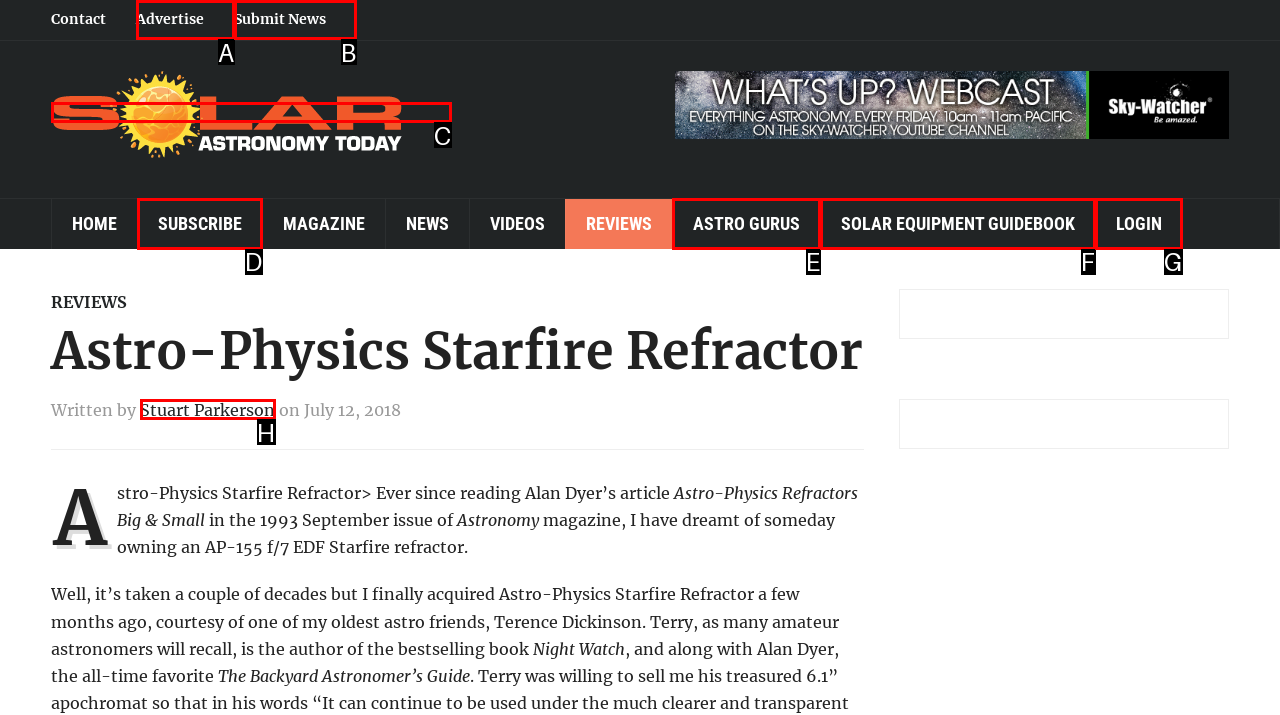Out of the given choices, which letter corresponds to the UI element required to Read article by Stuart Parkerson? Answer with the letter.

H